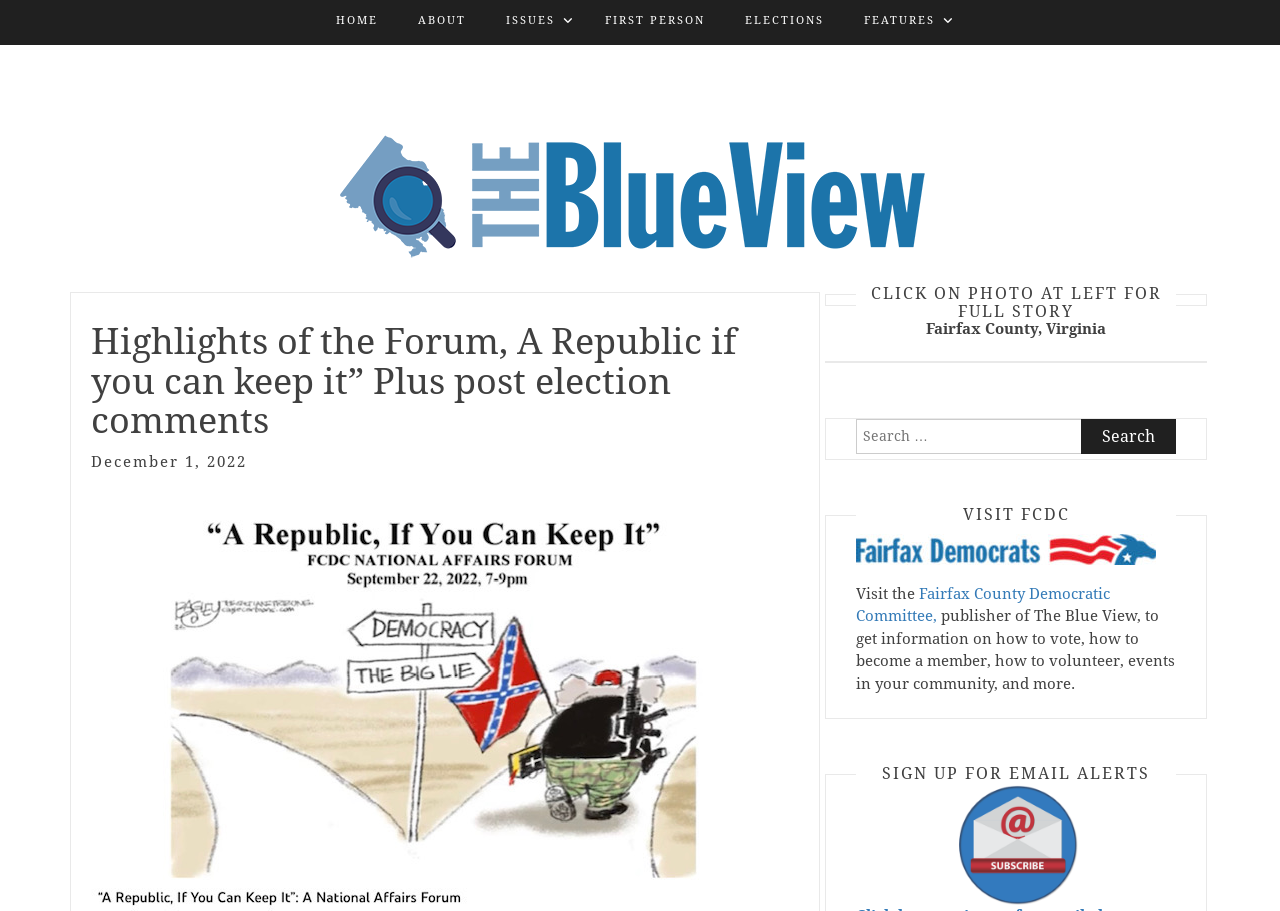Provide a thorough description of this webpage.

The webpage appears to be a blog or news website, with a focus on politics and community events. At the top left, there is a logo image with the text "The BlueView" next to it, which is also a link. Below the logo, there is a header section with a heading that reads "Highlights of the Forum, A Republic if you can keep it” Plus post election comments" and a subheading with the date "December 1, 2022".

On the right side of the page, there are several sections with headings. The first section has a heading that reads "CLICK ON PHOTO AT LEFT FOR FULL STORY" and a subheading with the text "Fairfax County, Virginia". Below this, there is a search bar with a label "Search for:" and a button to submit the search.

The next section has a heading that reads "VISIT FCDC" and contains a link to the Fairfax County Democratic Committee website. The text "Visit the" is followed by a link to the website, and then a description of the website's content, including information on voting, membership, volunteering, and events.

The final section on the right side of the page has a heading that reads "SIGN UP FOR EMAIL ALERTS" and features an image of a subscribe icon with an envelope.